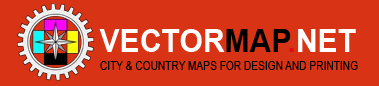Offer an in-depth description of the image.

This image features the logo for Vector Map, a service dedicated to providing high-quality city and country maps for design and printing purposes. The logo is characterized by a vibrant color palette, including a multi-colored design element resembling a compass or gear, set against a striking red background. The text "VECTORMAP.NET" is prominently displayed in bold letters, indicating the website's focus on downloadable vector maps and their suitability for a variety of uses, such as graphic design and cartography. The tagline "CITY & COUNTRY MAPS FOR DESIGN AND PRINTING" succinctly conveys the platform's mission to cater to both professional and amateur map enthusiasts looking for editable and printable map solutions.